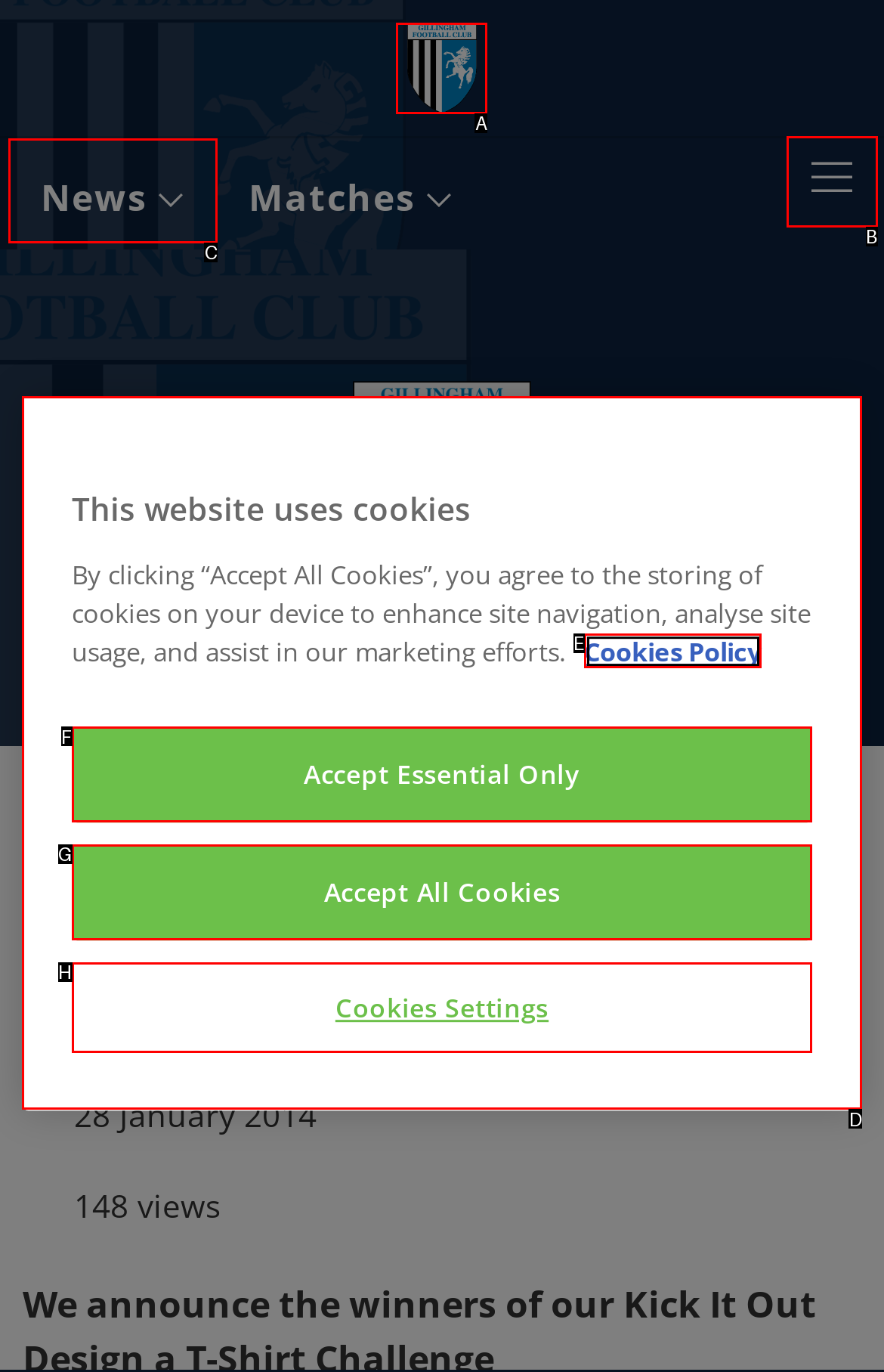To complete the task: View news, which option should I click? Answer with the appropriate letter from the provided choices.

C